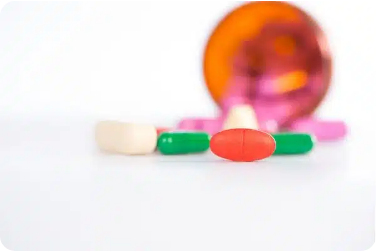Please provide a comprehensive answer to the question below using the information from the image: What is the theme of the article associated with the image?

The caption explicitly states that the visual representation aligns with the theme of the article 'The Importance of Medicine Dispensers', which highlights the necessity of staying organized and safe while adhering to prescribed medication regimens.